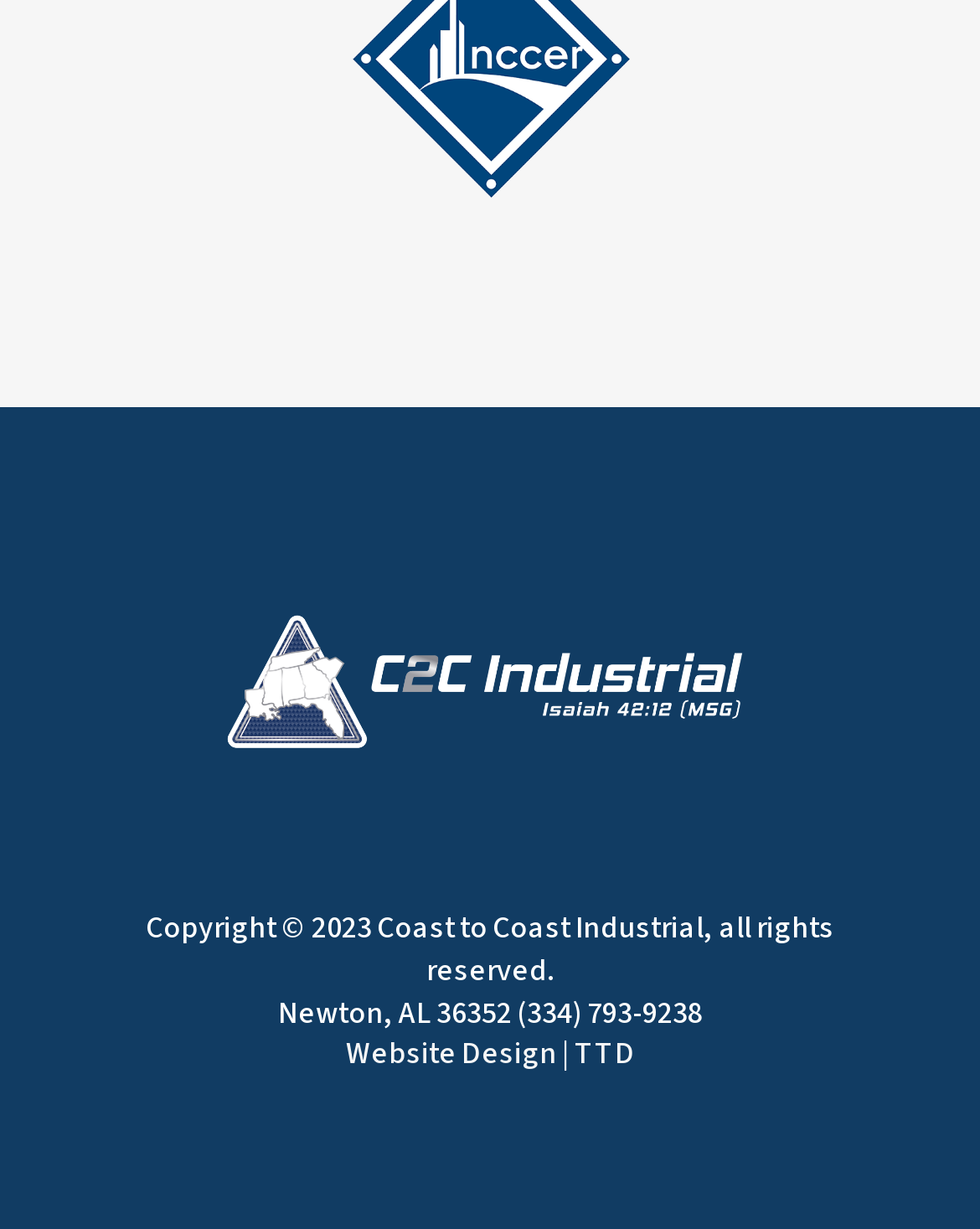What is the company's phone number?
Please elaborate on the answer to the question with detailed information.

I found the company's phone number by looking at the static text element that contains the address and phone number information, which is 'Newton, AL 36352 (334) 793-9238'. The phone number is '(334) 793-9238'.